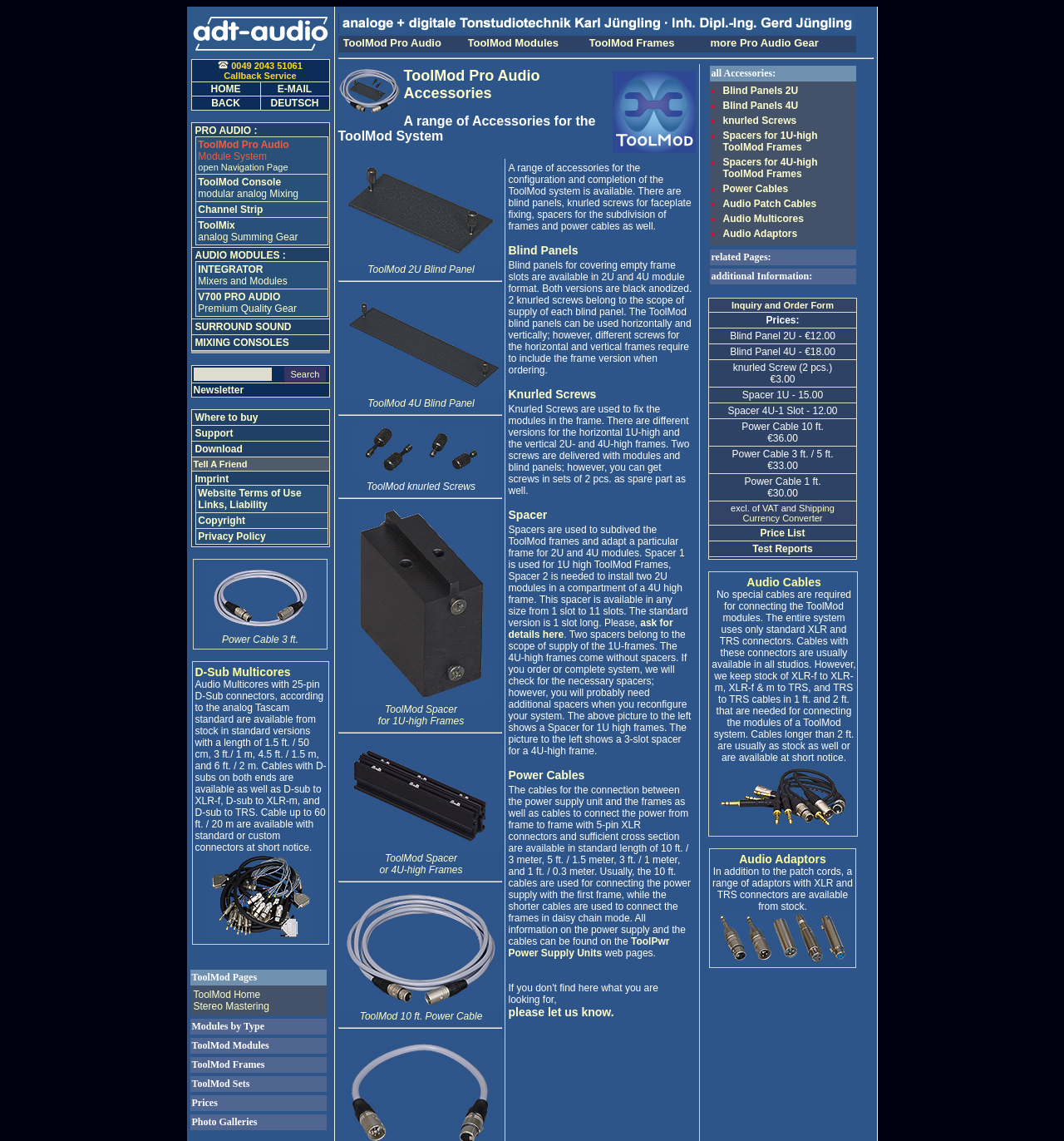Please identify the coordinates of the bounding box that should be clicked to fulfill this instruction: "go to Spacer for 1U high Frames page".

[0.333, 0.609, 0.458, 0.637]